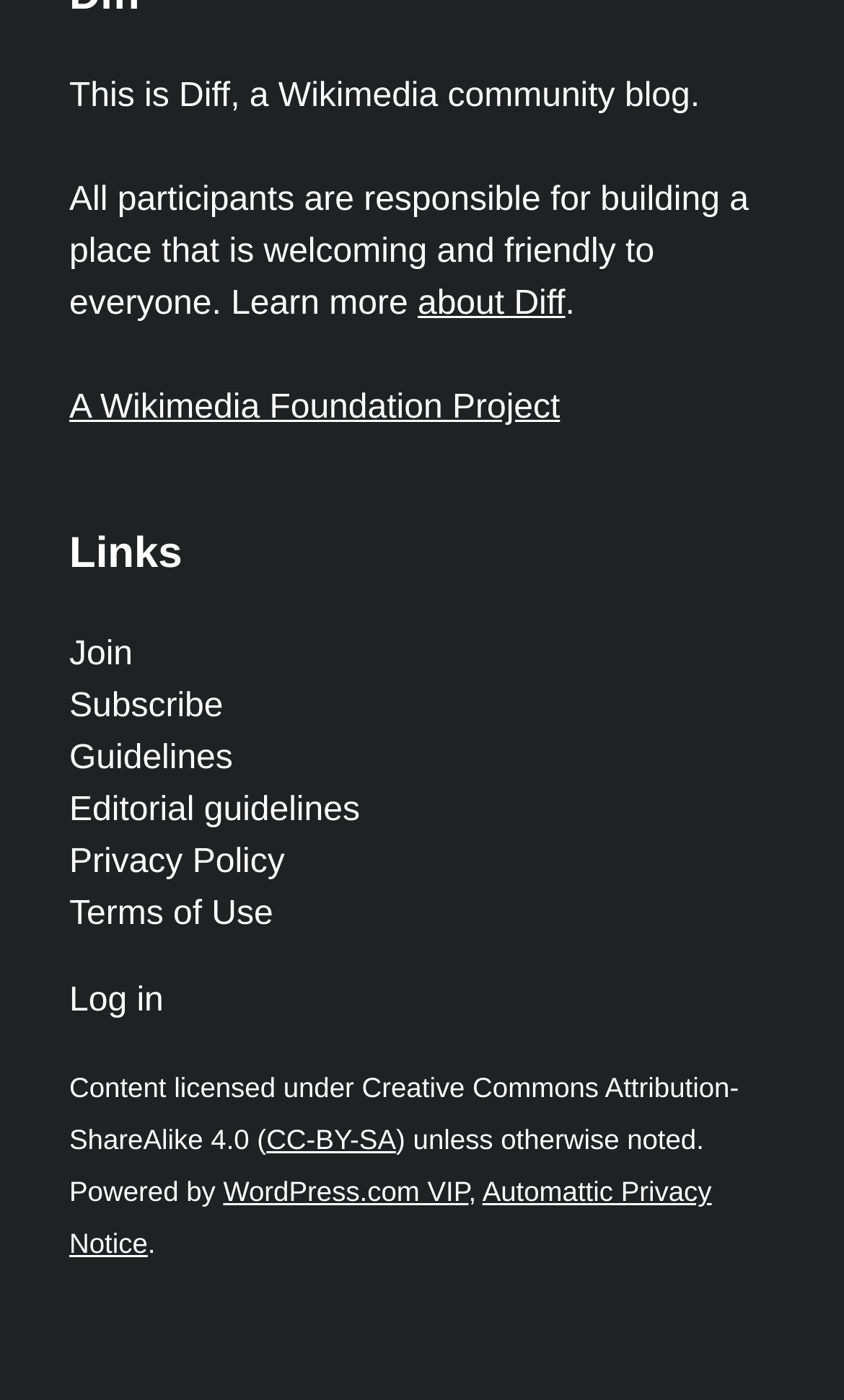Pinpoint the bounding box coordinates for the area that should be clicked to perform the following instruction: "Read the guidelines".

[0.082, 0.529, 0.276, 0.555]